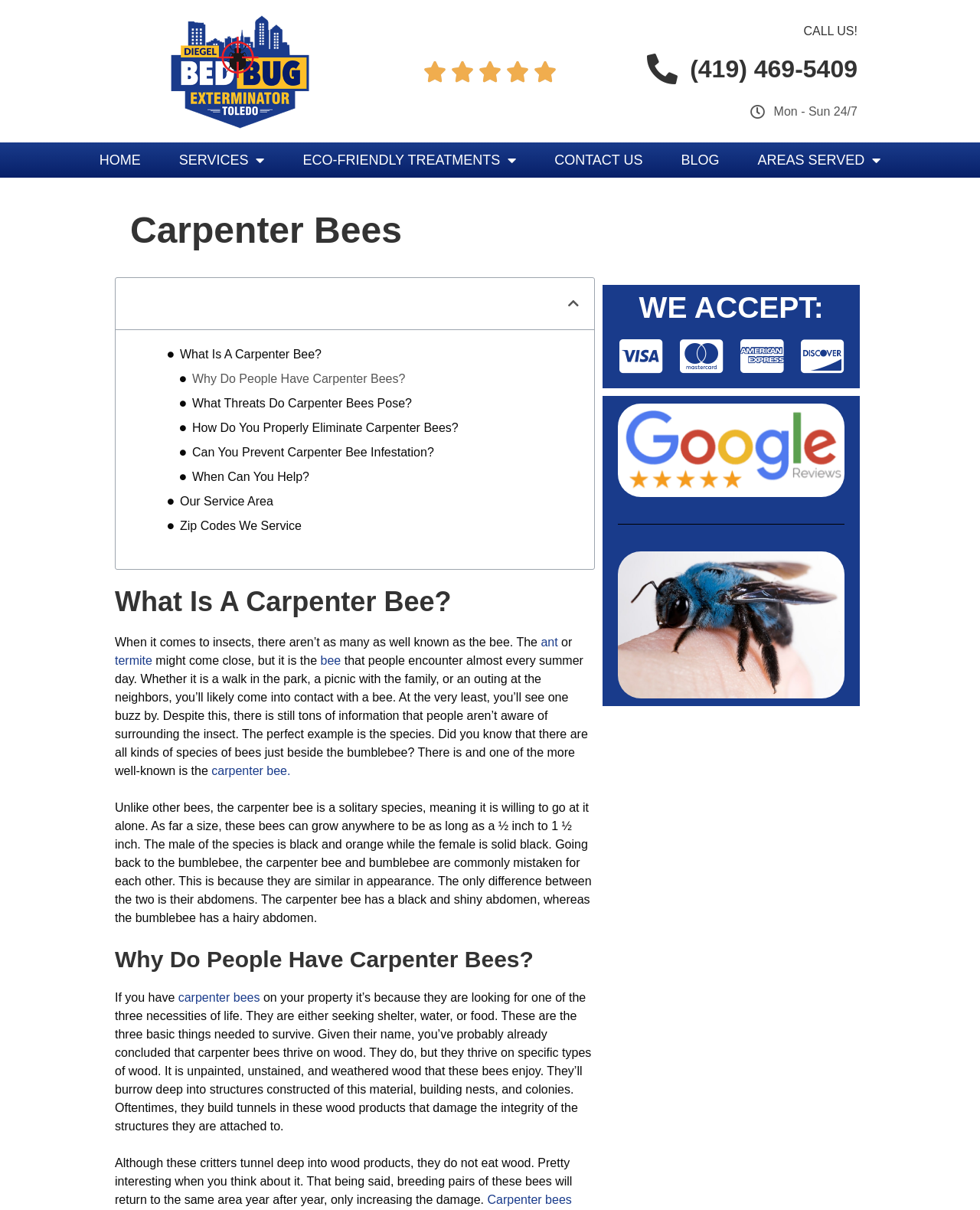What is the typical size range of a carpenter bee?
With the help of the image, please provide a detailed response to the question.

The webpage states that 'these bees can grow anywhere to be as long as a ½ inch to 1 ½ inch', providing the size range of a carpenter bee.